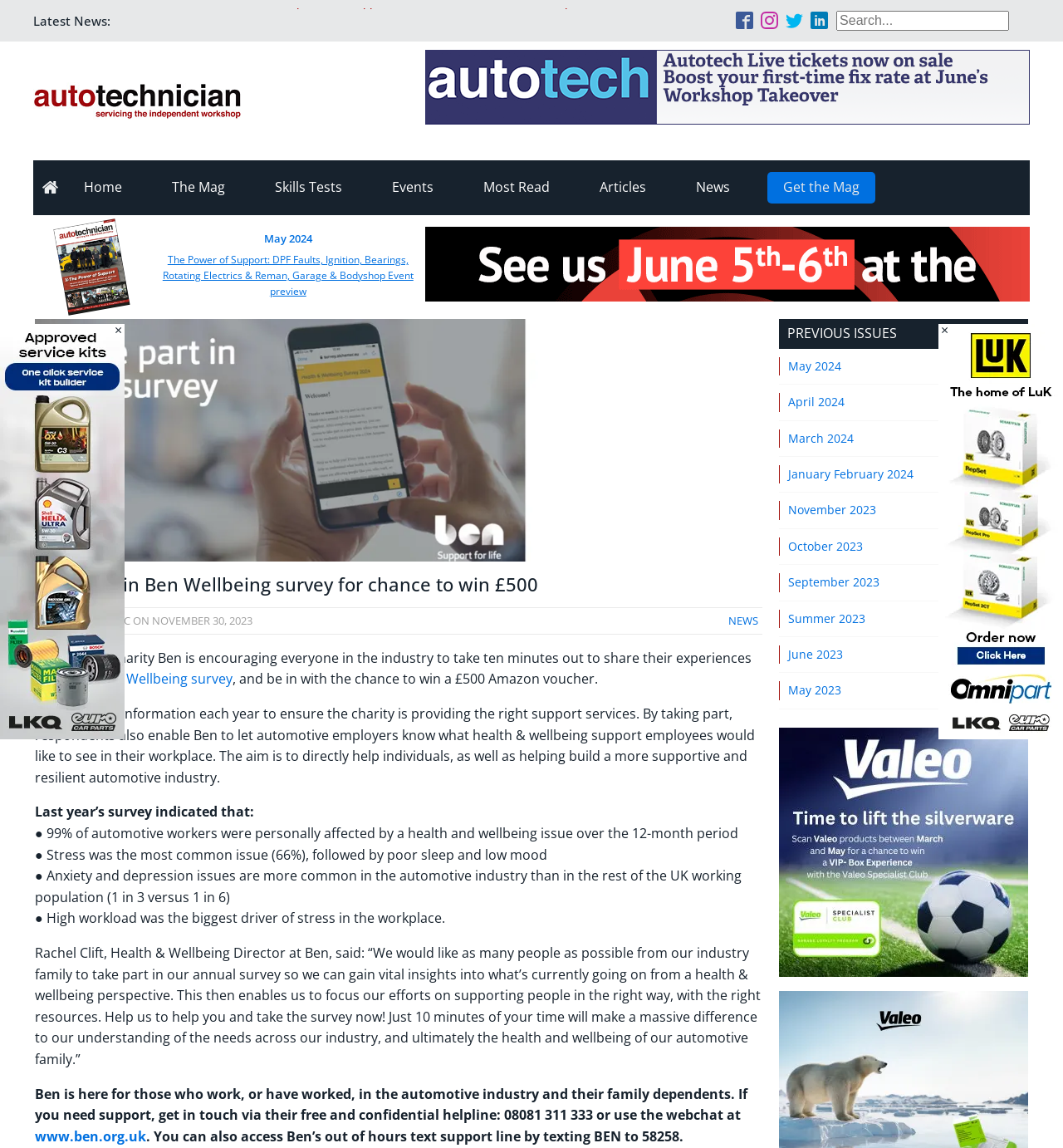Determine the bounding box coordinates (top-left x, top-left y, bottom-right x, bottom-right y) of the UI element described in the following text: Visit our Twitter

[0.739, 0.01, 0.756, 0.025]